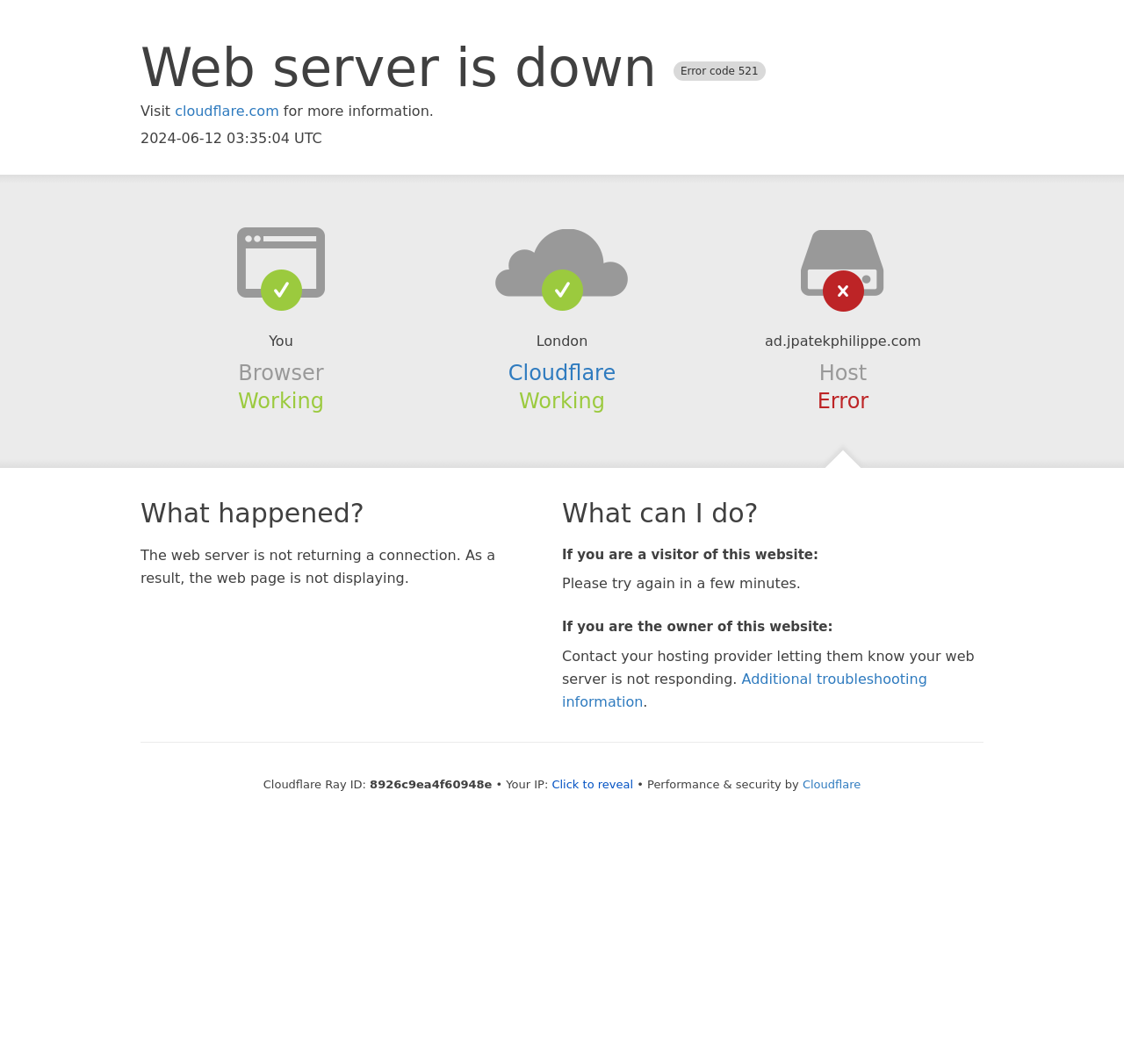Bounding box coordinates should be in the format (top-left x, top-left y, bottom-right x, bottom-right y) and all values should be floating point numbers between 0 and 1. Determine the bounding box coordinate for the UI element described as: Click to reveal

[0.491, 0.731, 0.563, 0.743]